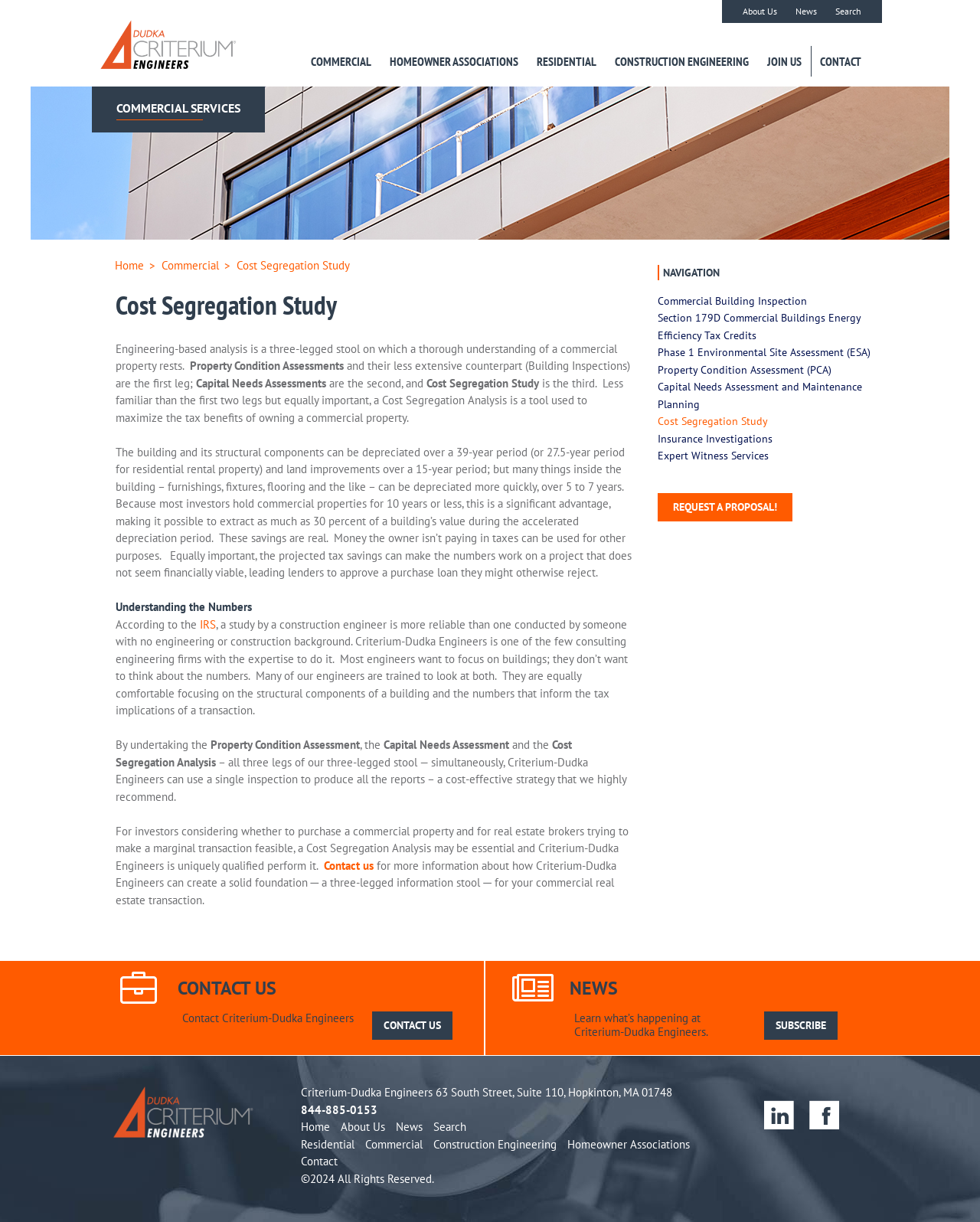Locate the bounding box coordinates of the clickable area to execute the instruction: "Click the 'Post Comment' button". Provide the coordinates as four float numbers between 0 and 1, represented as [left, top, right, bottom].

None